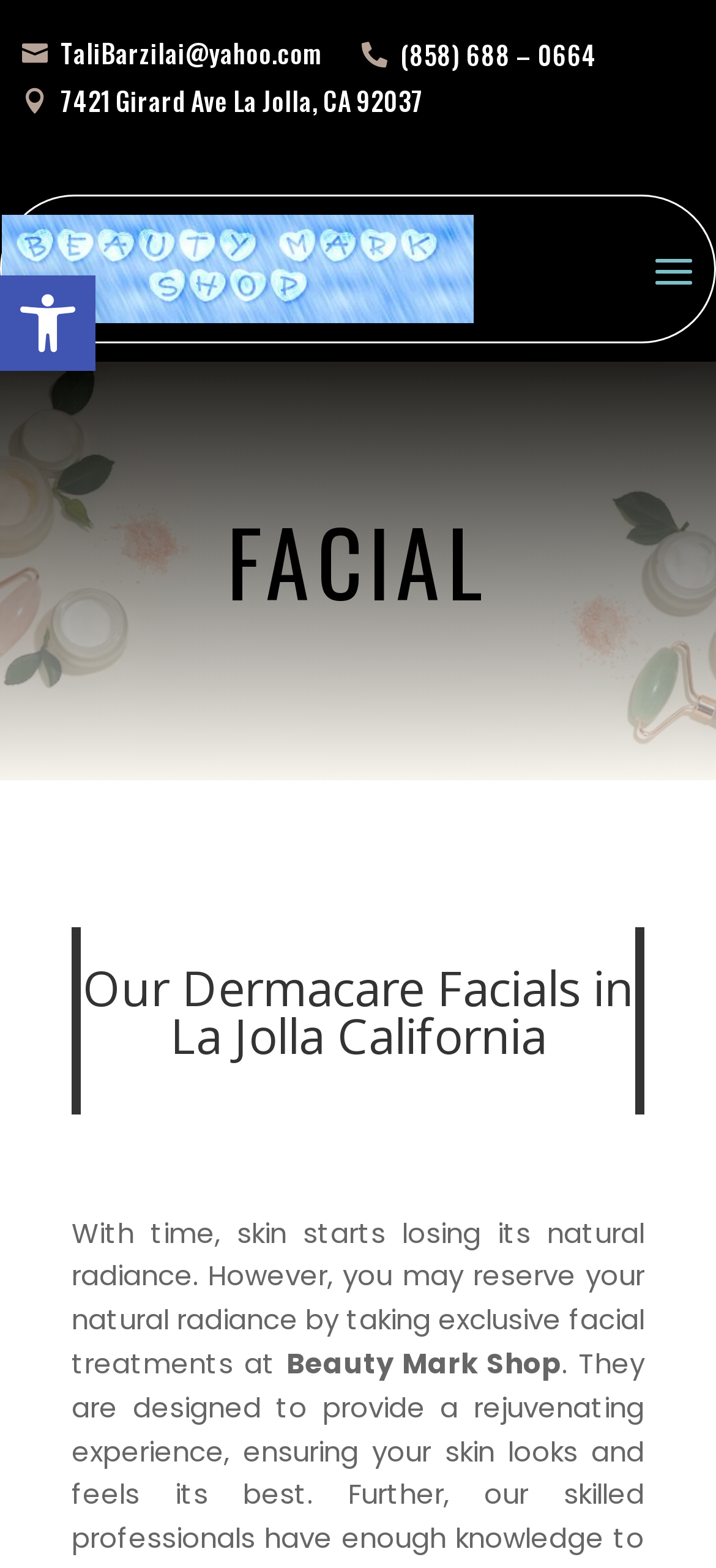What is the address of Beauty Mark Shop?
Look at the image and answer the question with a single word or phrase.

7421 Girard Ave La Jolla, CA 92037